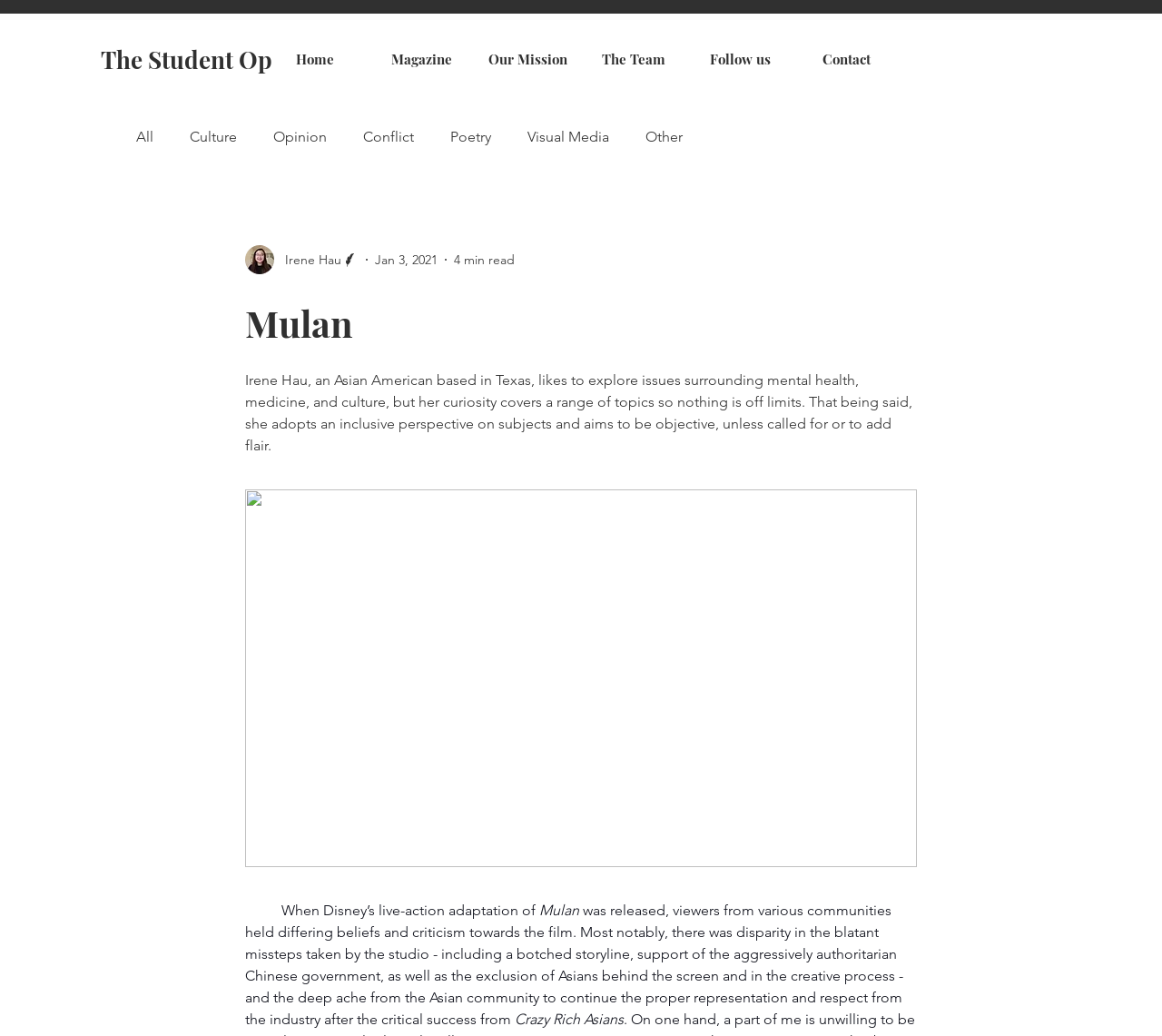Answer the question below with a single word or a brief phrase: 
What is the topic of the article?

Mulan